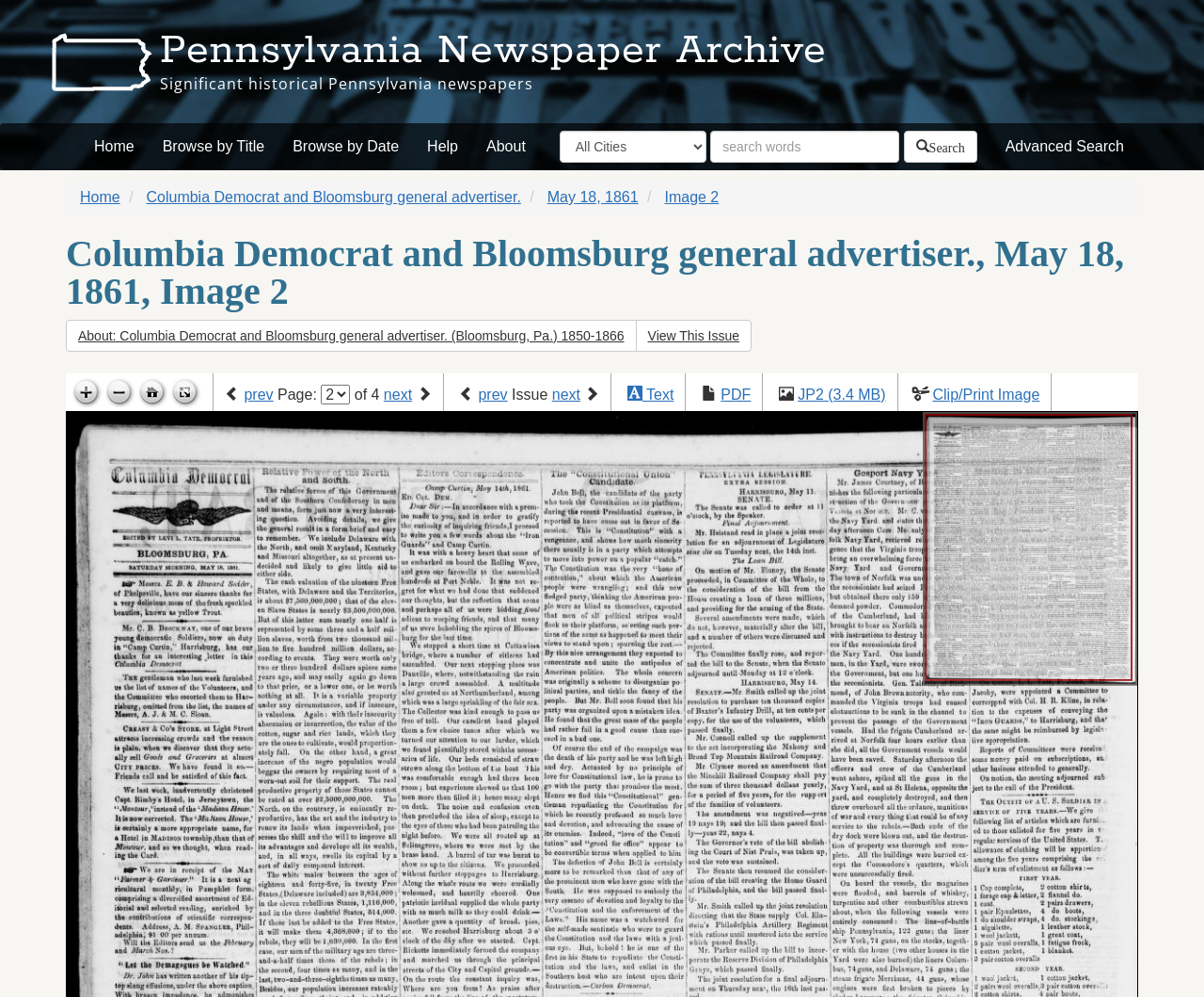Describe all visible elements and their arrangement on the webpage.

This webpage is an interactive archive of historically significant periodicals from Pennsylvania. At the top, there is a heading "Pennsylvania Newspaper Archive" followed by a brief description "Significant historical Pennsylvania newspapers". Below this, there are six links: "Home", "Browse by Title", "Browse by Date", "Help", "About", and "Advanced Search". 

To the right of these links, there is a combobox labeled "City" and a textbox for searching with a button next to it. 

Below these elements, there are five links: "Home", "Columbia Democrat and Bloomsburg general advertiser.", "May 18, 1861", "Image 2", and another "Home" link. 

Next, there is a heading "Columbia Democrat and Bloomsburg general advertiser., May 18, 1861, Image 2" followed by a group of two buttons: "About: Columbia Democrat and Bloomsburg general advertiser. (Bloomsburg, Pa.) 1850-1866" and "View This Issue". 

On the top-right corner, there are four icons: "Zoom in", "Zoom out", "Go home", and "Toggle full page", each with a corresponding image. 

Below these icons, there are navigation links for page control, including "prev", "Page:", a combobox, "of 4", and "next". There are also links for navigating through issues, including "prev", "Issue", and "next". 

Further down, there are links for different formats, including "", "Text", "PDF", "JP2 (3.4 MB)", and "Clip/Print Image". 

The main content of the webpage is a canvas that takes up most of the page, displaying the newspaper image.